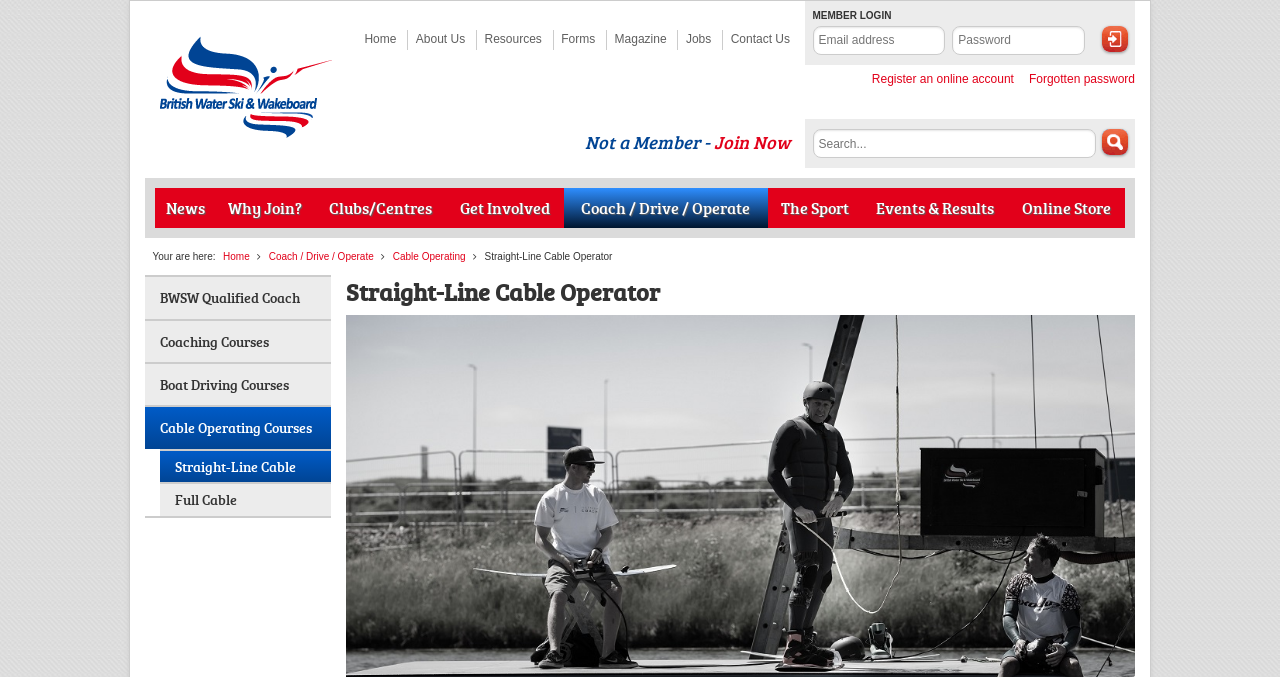Give a concise answer of one word or phrase to the question: 
What is the title of the section that contains links to 'News', 'Why Join?', and 'Clubs/Centres'?

None